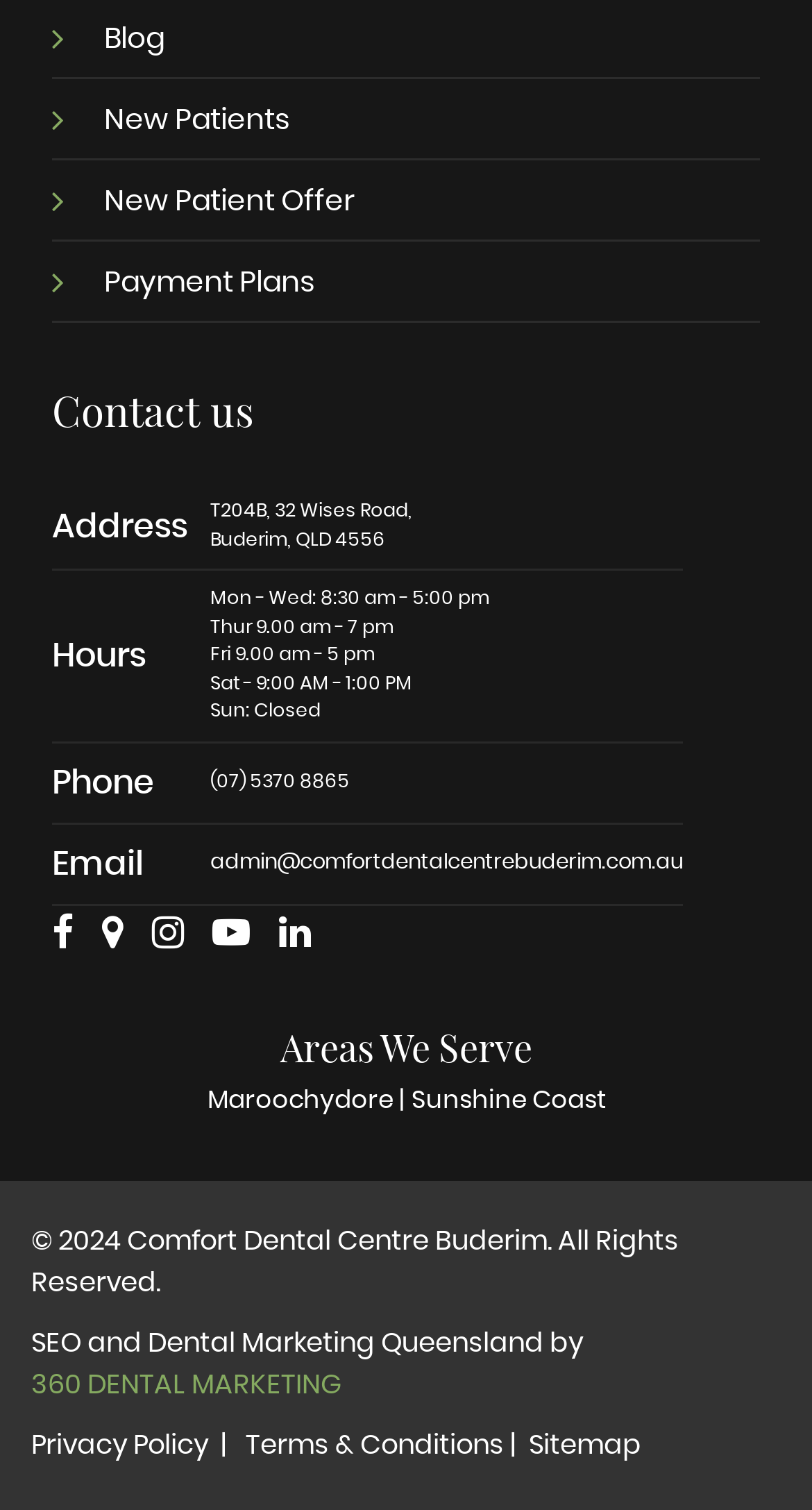Provide a short answer using a single word or phrase for the following question: 
What are the hours of operation for Comfort Dental Centre Buderim?

Mon - Wed: 8:30 am - 5:00 pm, Thur 9.00 am - 7 pm, Fri 9.00 am - 5 pm, Sat - 9:00 AM - 1:00 PM, Sun: Closed